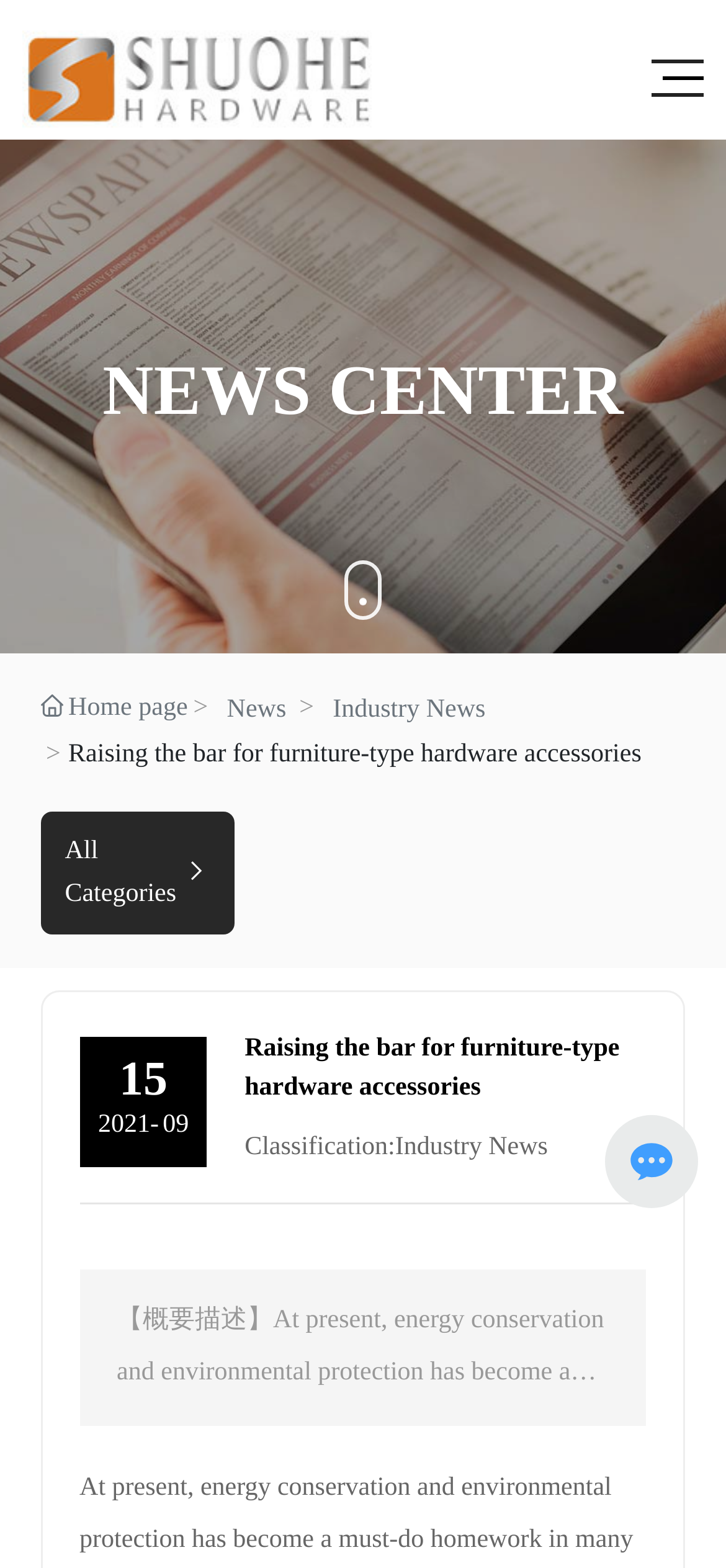From the element description Industry News, predict the bounding box coordinates of the UI element. The coordinates must be specified in the format (top-left x, top-left y, bottom-right x, bottom-right y) and should be within the 0 to 1 range.

[0.544, 0.723, 0.755, 0.741]